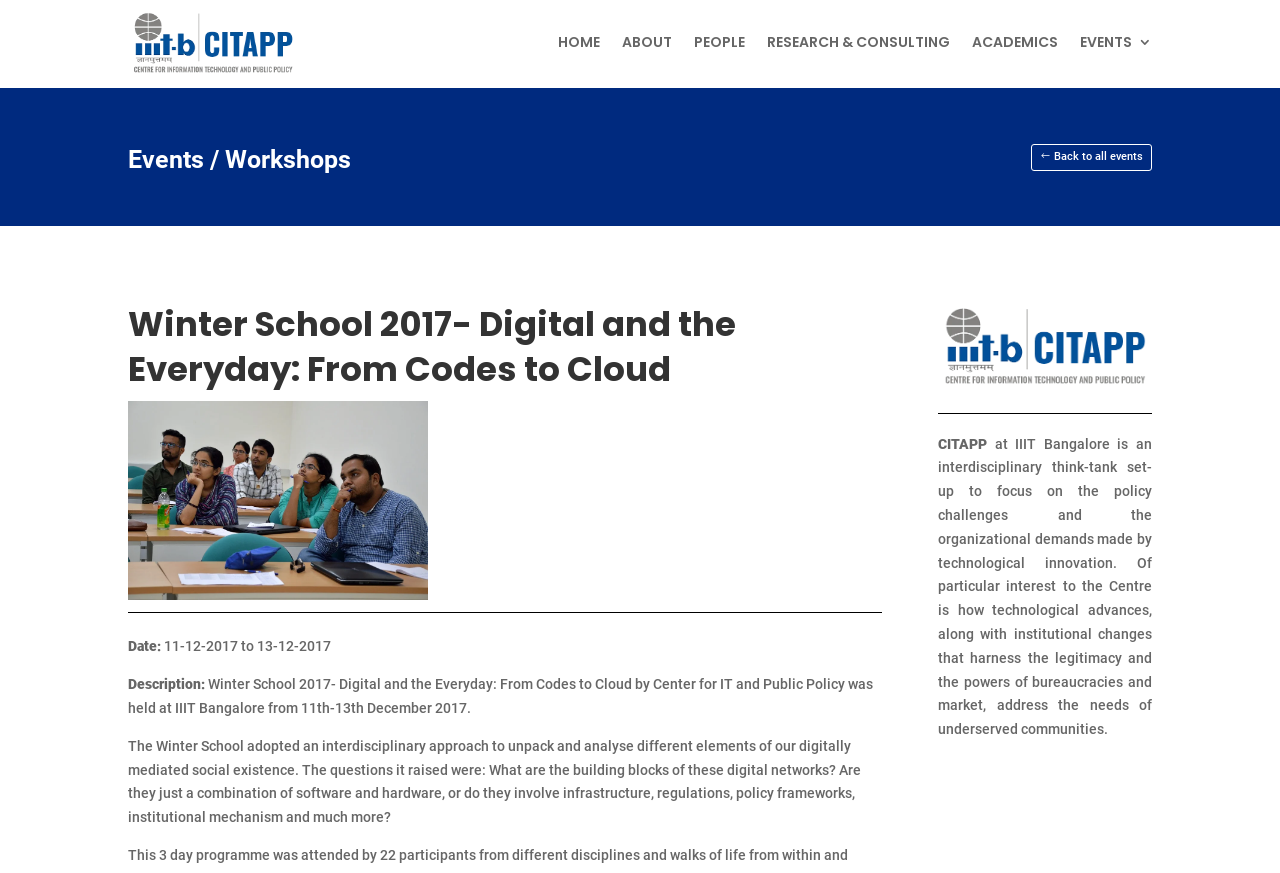Please specify the bounding box coordinates of the clickable section necessary to execute the following command: "check events".

[0.1, 0.166, 0.274, 0.199]